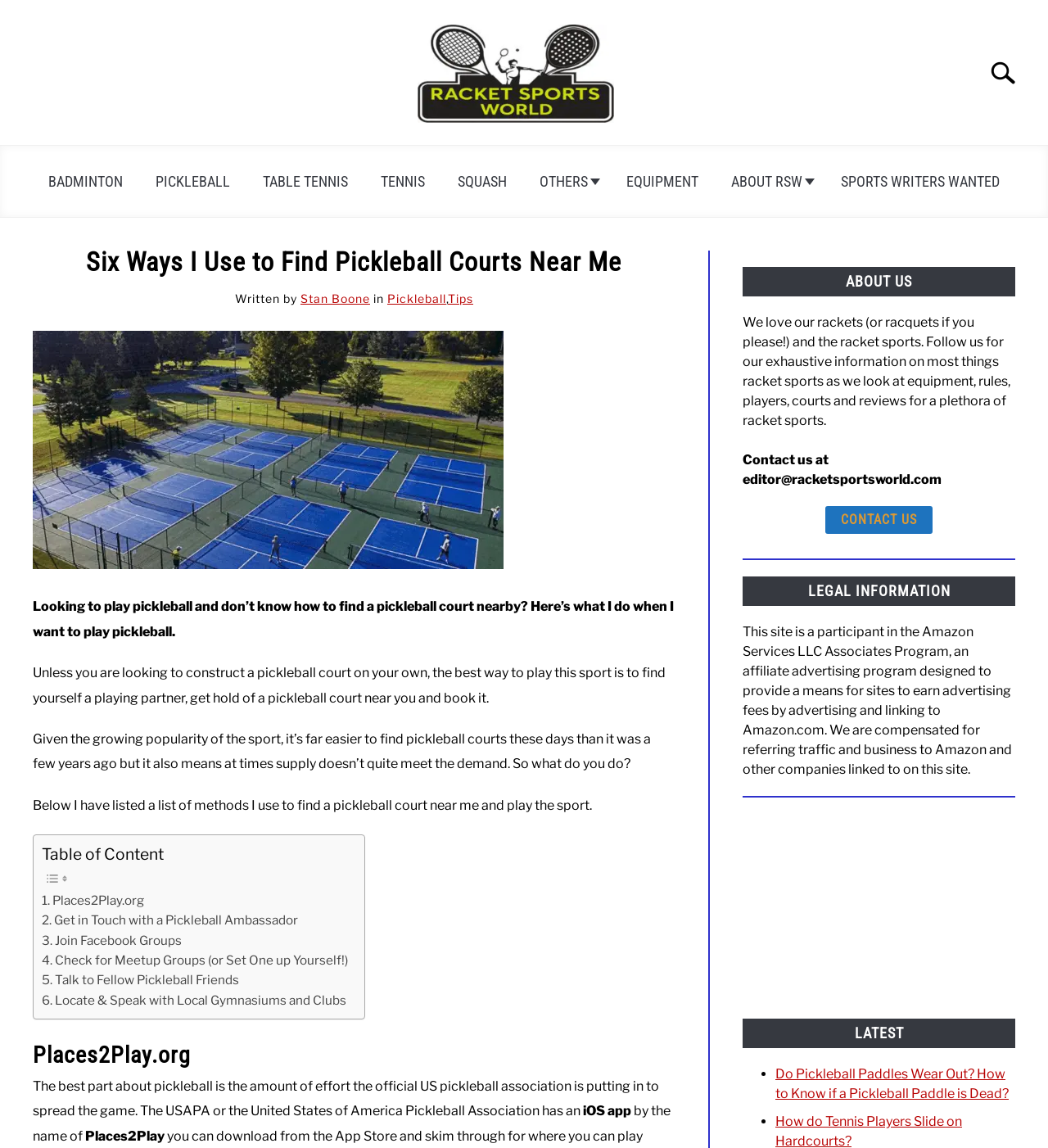Please identify the bounding box coordinates of where to click in order to follow the instruction: "Check the latest news".

[0.709, 0.887, 0.969, 0.913]